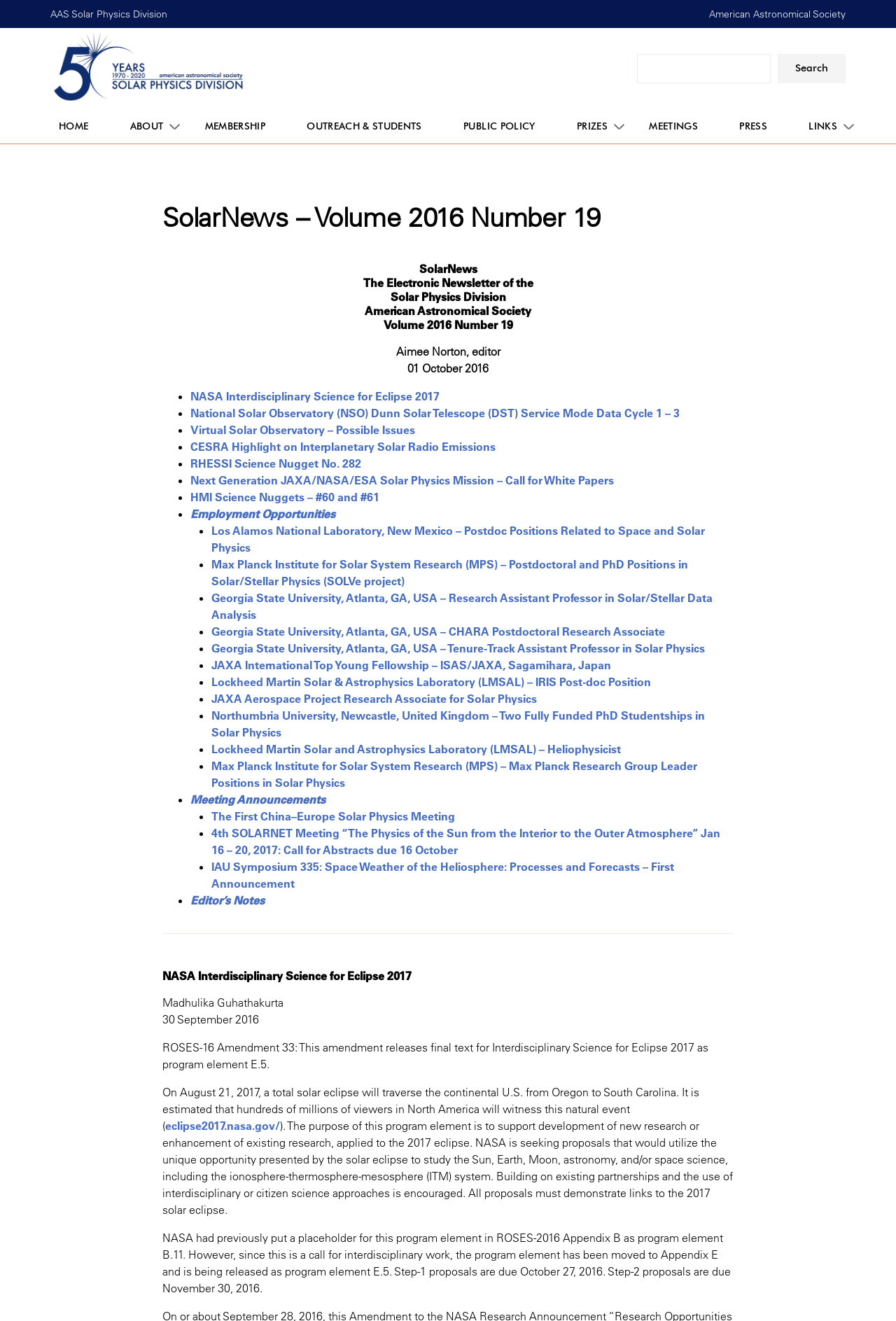What is the link to NASA Interdisciplinary Science for Eclipse 2017?
Using the visual information, respond with a single word or phrase.

NASA Interdisciplinary Science for Eclipse 2017